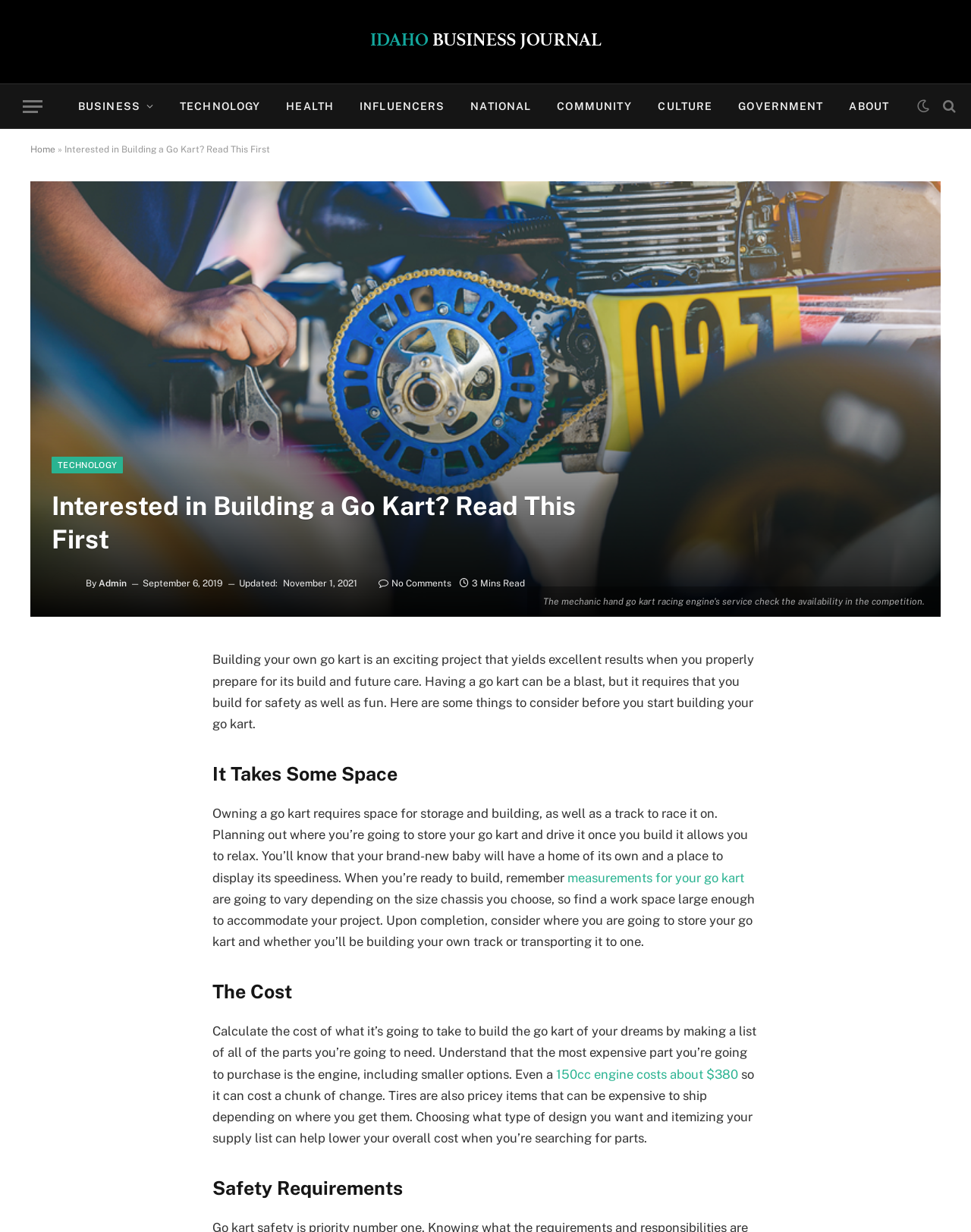Could you highlight the region that needs to be clicked to execute the instruction: "Click on the '150cc engine costs about $380' link"?

[0.573, 0.866, 0.76, 0.878]